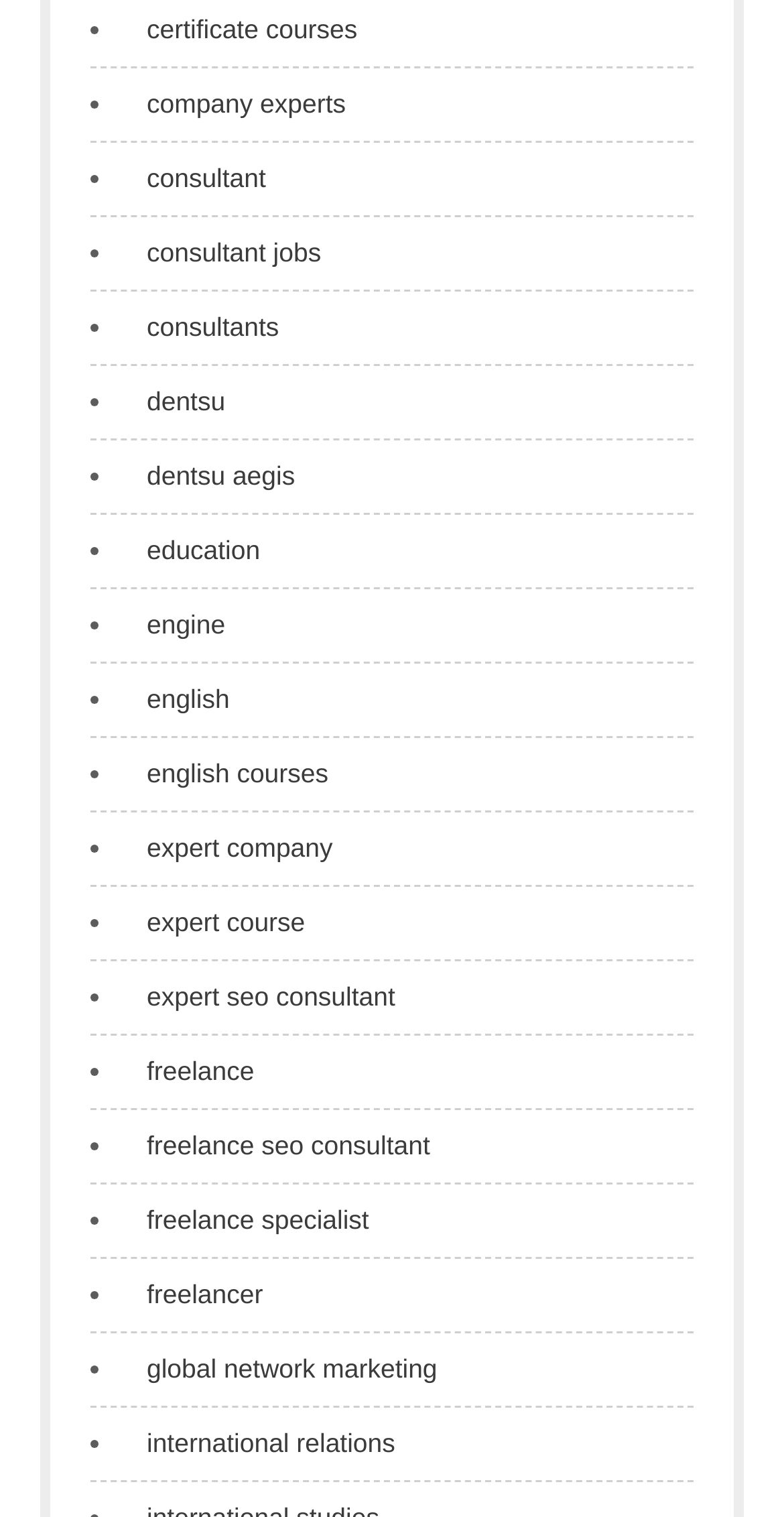Locate the bounding box coordinates of the element to click to perform the following action: 'explore dentsu aegis'. The coordinates should be given as four float values between 0 and 1, in the form of [left, top, right, bottom].

[0.162, 0.301, 0.376, 0.328]